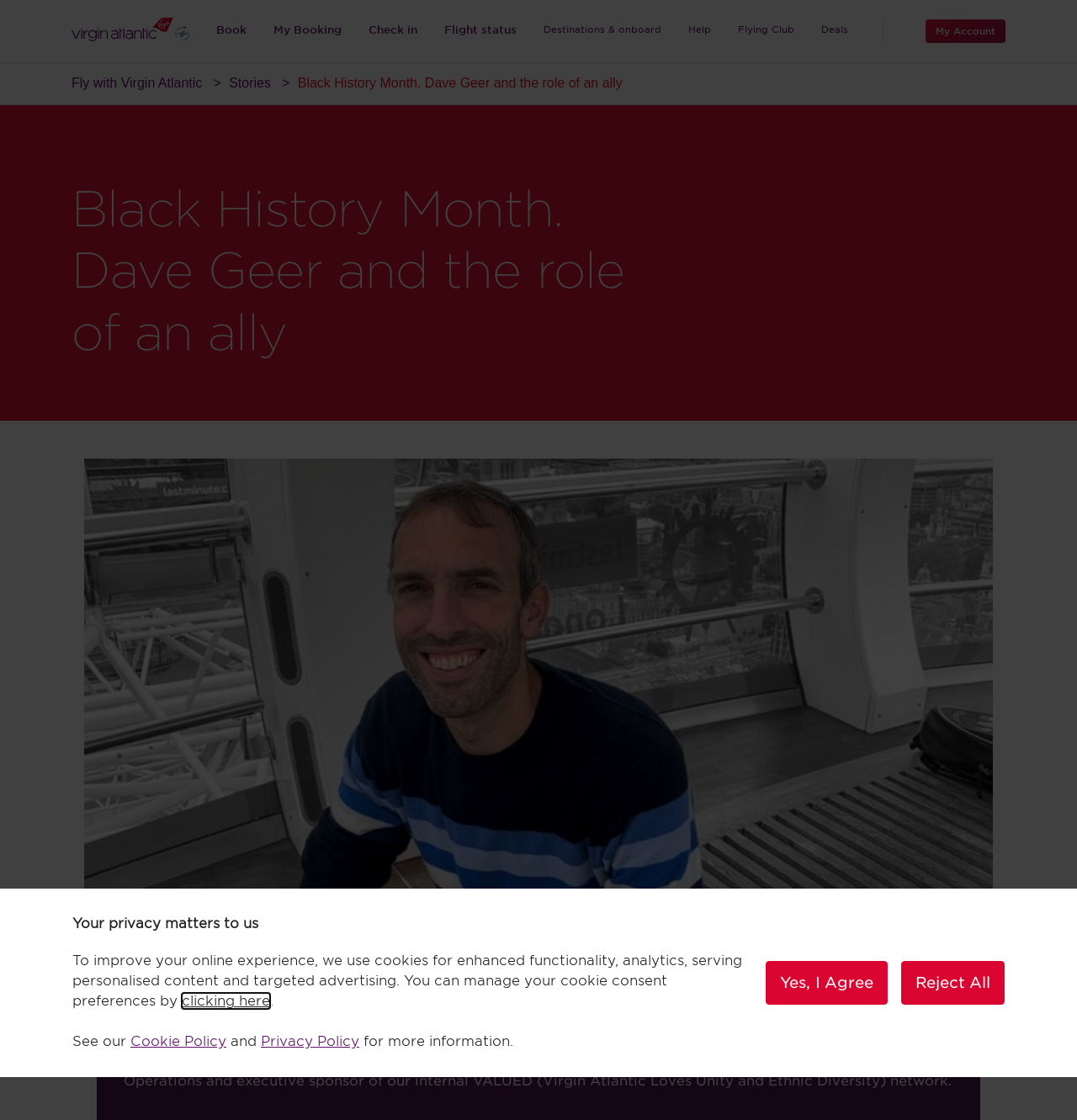What is the topic of the guest blog? Using the information from the screenshot, answer with a single word or phrase.

Black History Month